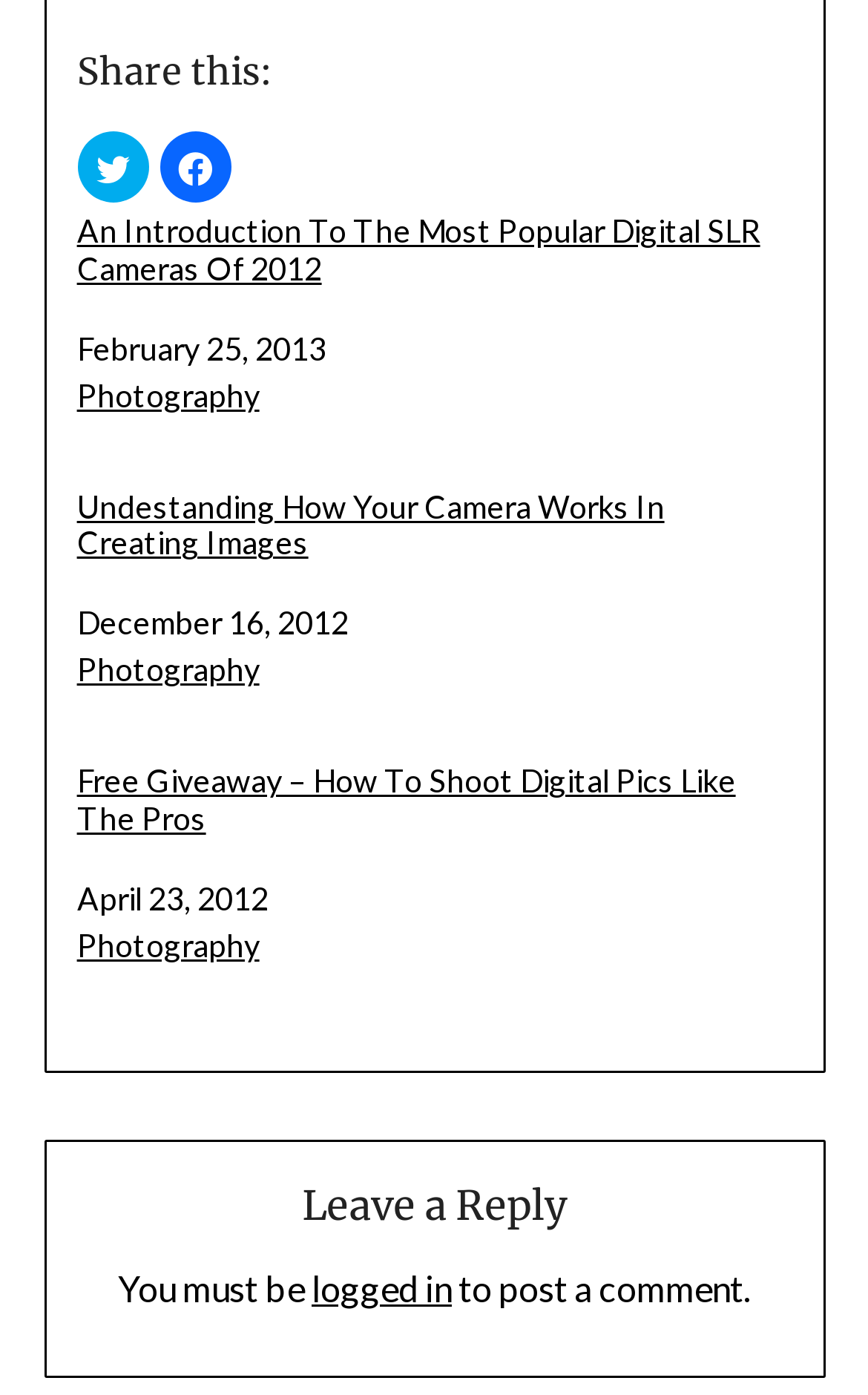Determine the bounding box coordinates for the clickable element required to fulfill the instruction: "View related post 'Undestanding How Your Camera Works In Creating Images'". Provide the coordinates as four float numbers between 0 and 1, i.e., [left, top, right, bottom].

[0.089, 0.351, 0.911, 0.404]